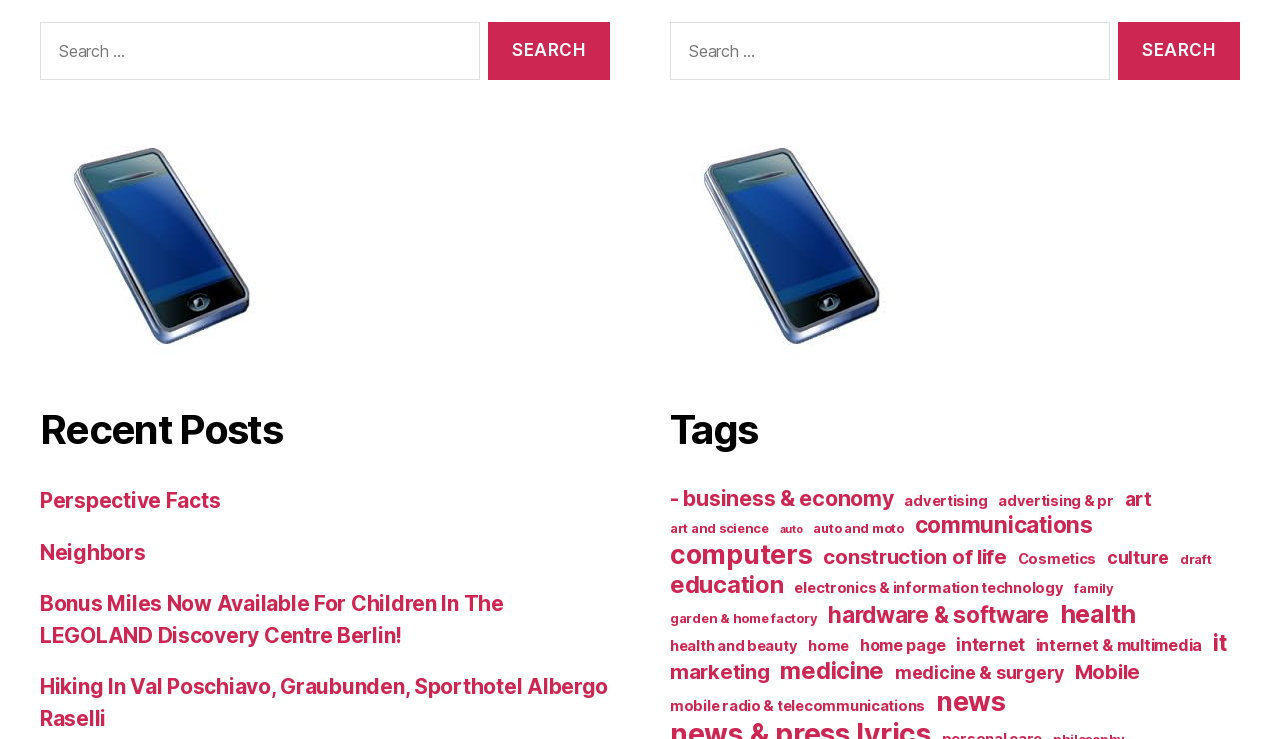Locate the bounding box coordinates of the segment that needs to be clicked to meet this instruction: "View recent posts".

[0.031, 0.548, 0.477, 0.616]